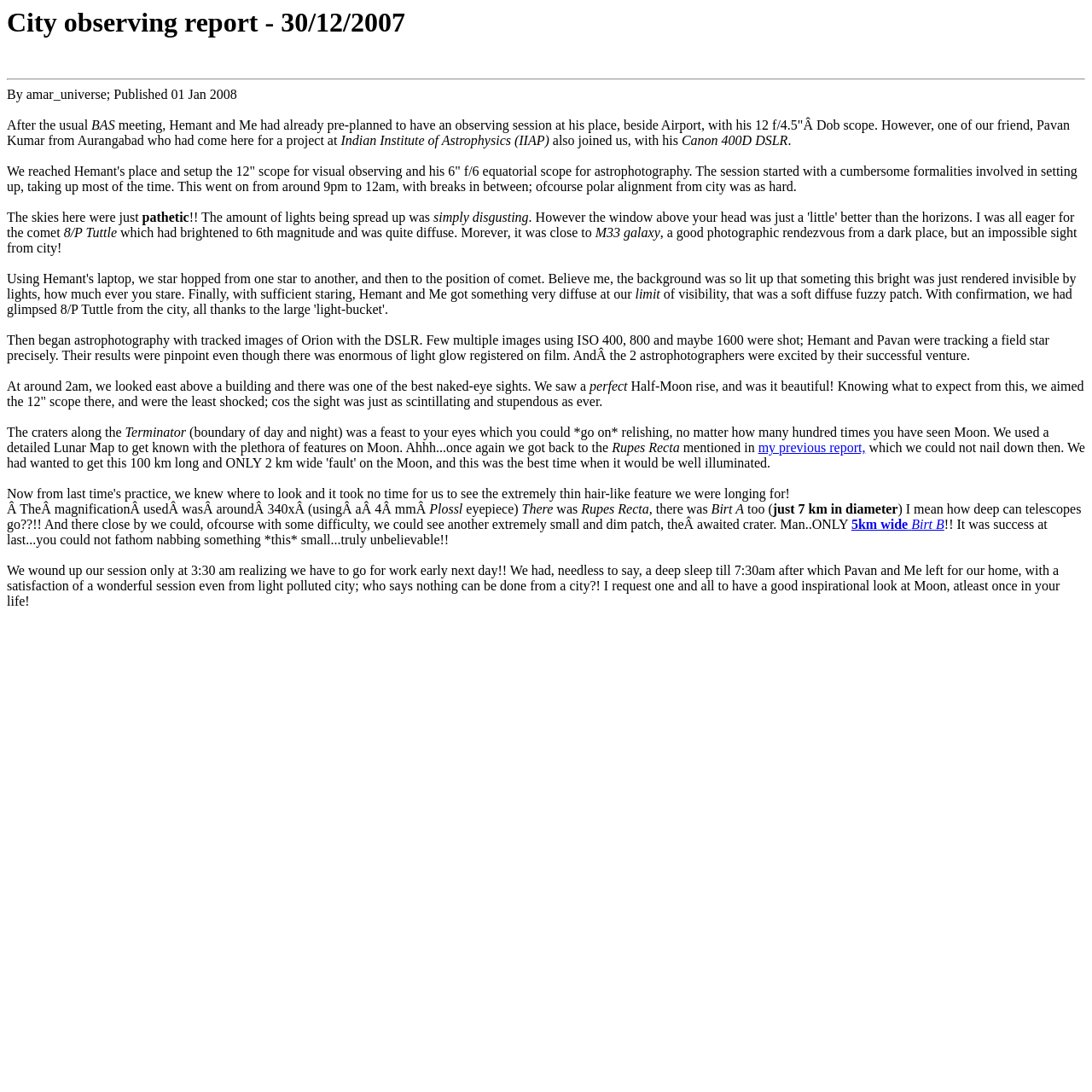Given the element description 5km wide Birt B, predict the bounding box coordinates for the UI element in the webpage screenshot. The format should be (top-left x, top-left y, bottom-right x, bottom-right y), and the values should be between 0 and 1.

[0.78, 0.474, 0.865, 0.487]